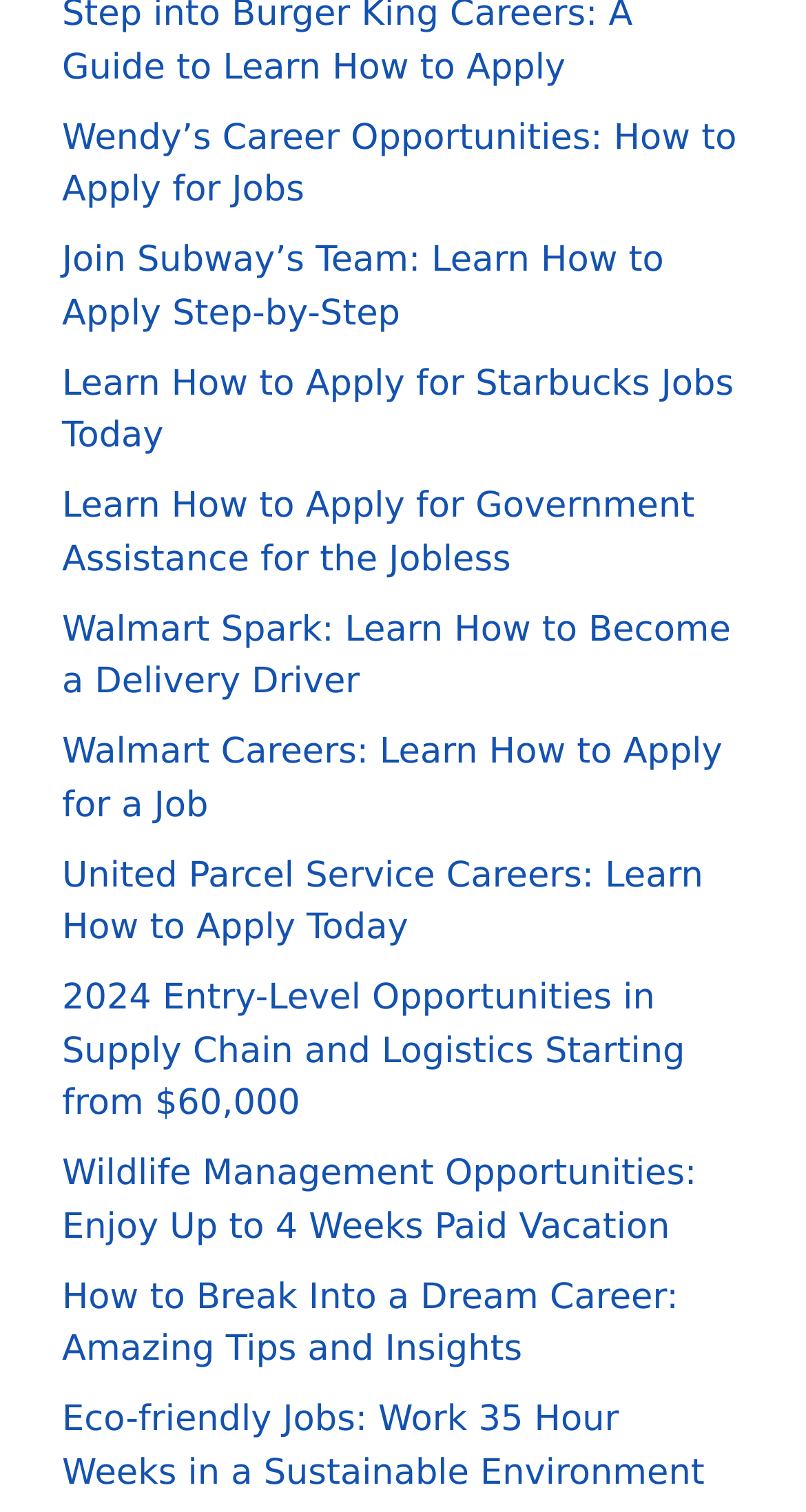Locate the bounding box coordinates of the area where you should click to accomplish the instruction: "Visit the 'Freedom Leaf Magazine' website".

None